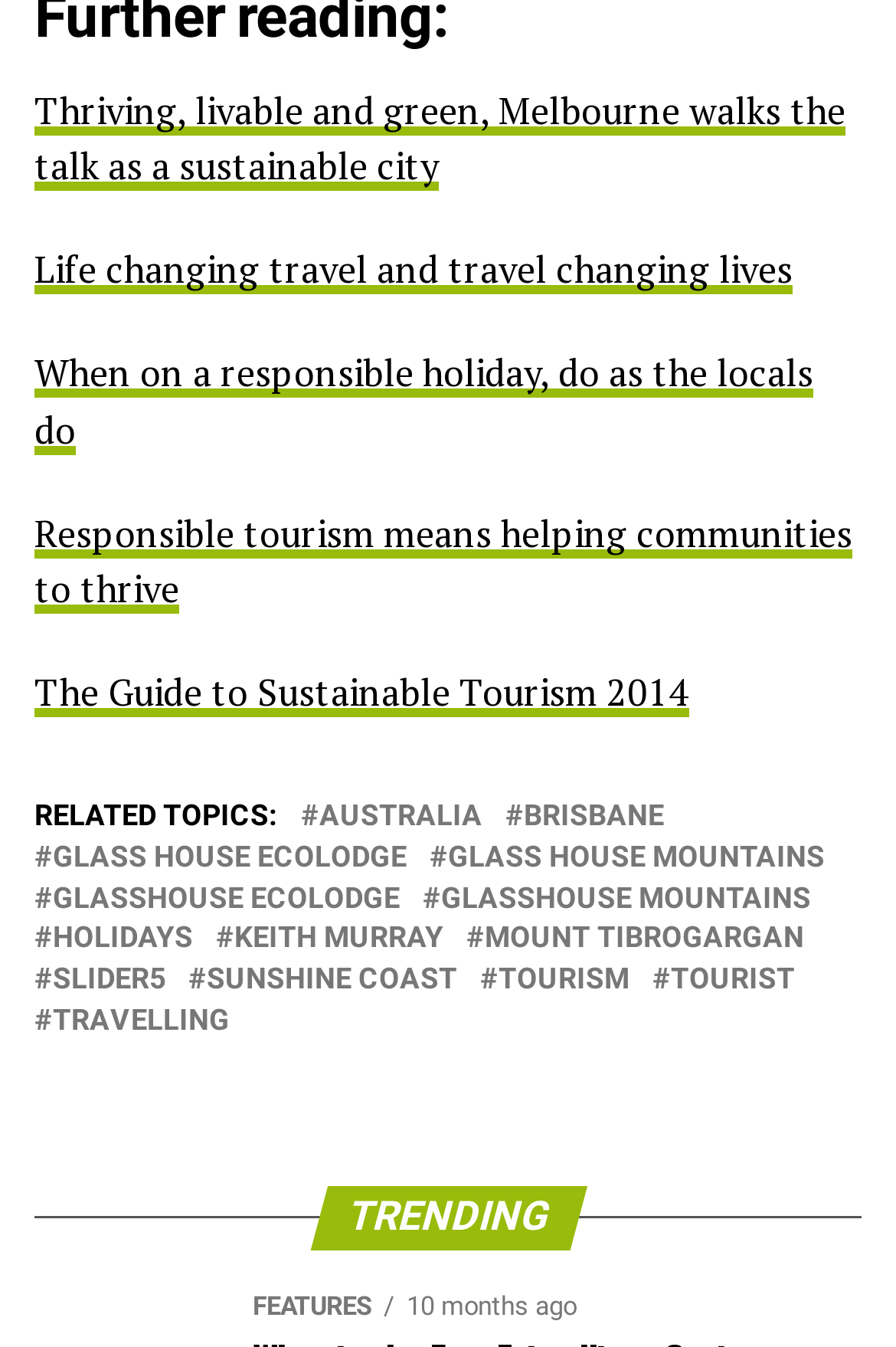Are there any images on the webpage?
Refer to the screenshot and respond with a concise word or phrase.

No